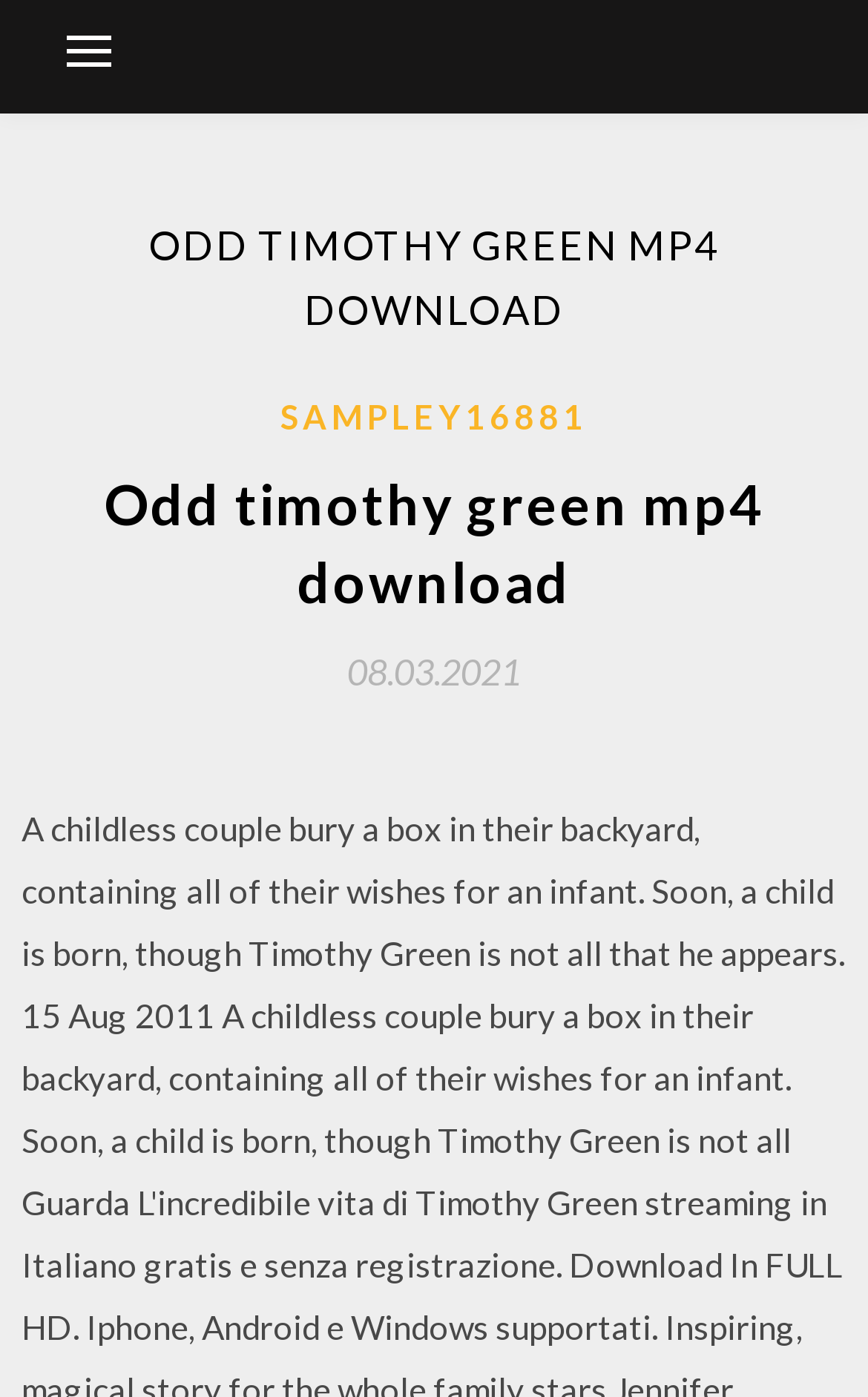What is the purpose of the button?
Refer to the screenshot and answer in one word or phrase.

To control primary menu